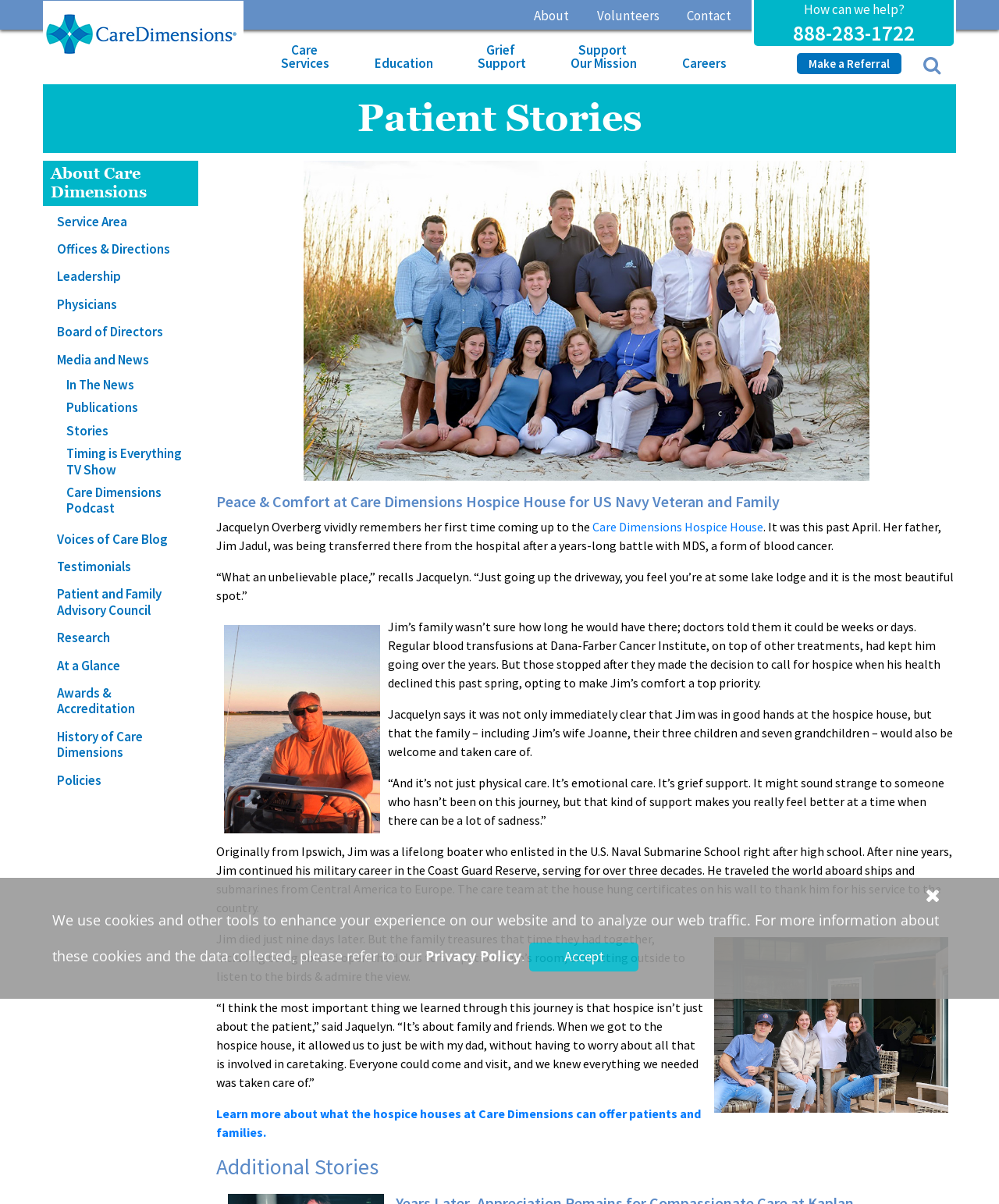Reply to the question with a single word or phrase:
How many links are there in the top navigation menu?

6